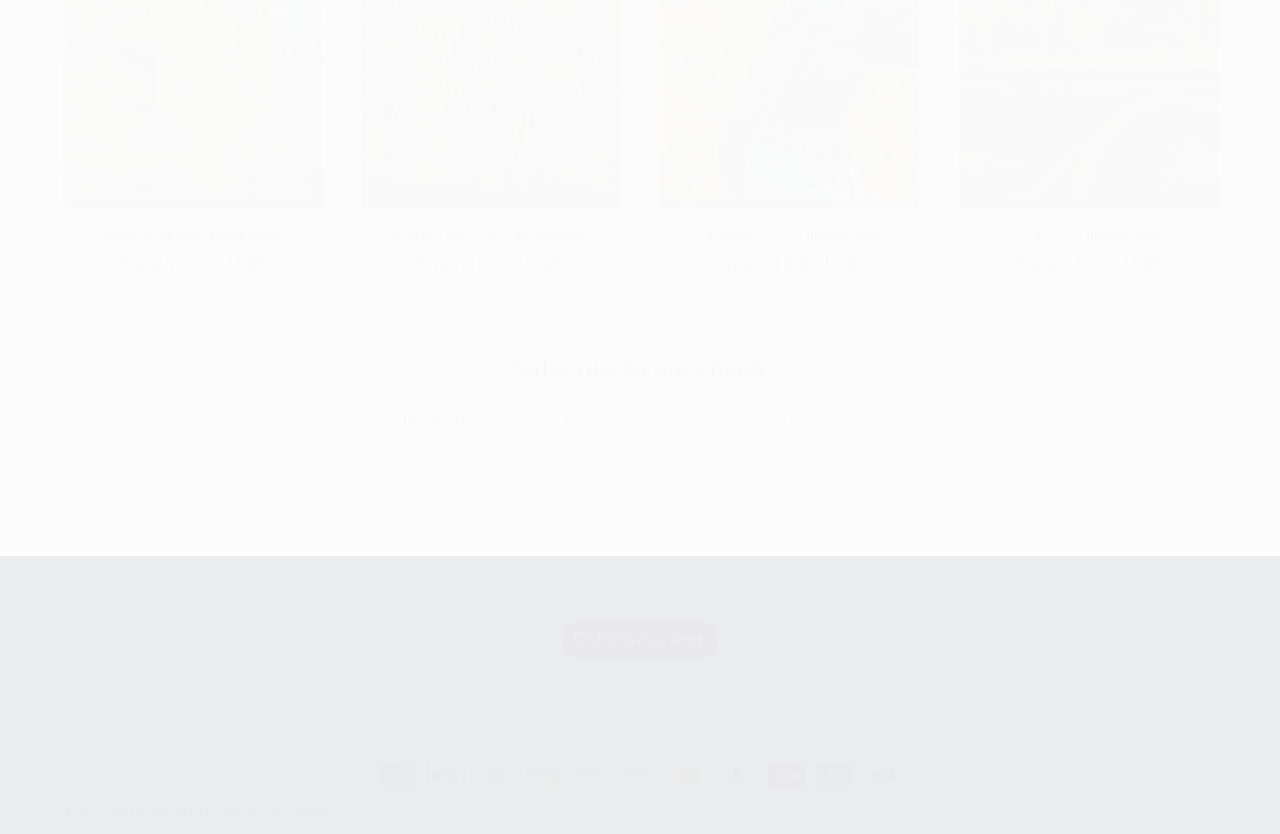Please identify the bounding box coordinates of the clickable region that I should interact with to perform the following instruction: "Follow on Shop". The coordinates should be expressed as four float numbers between 0 and 1, i.e., [left, top, right, bottom].

[0.438, 0.744, 0.562, 0.789]